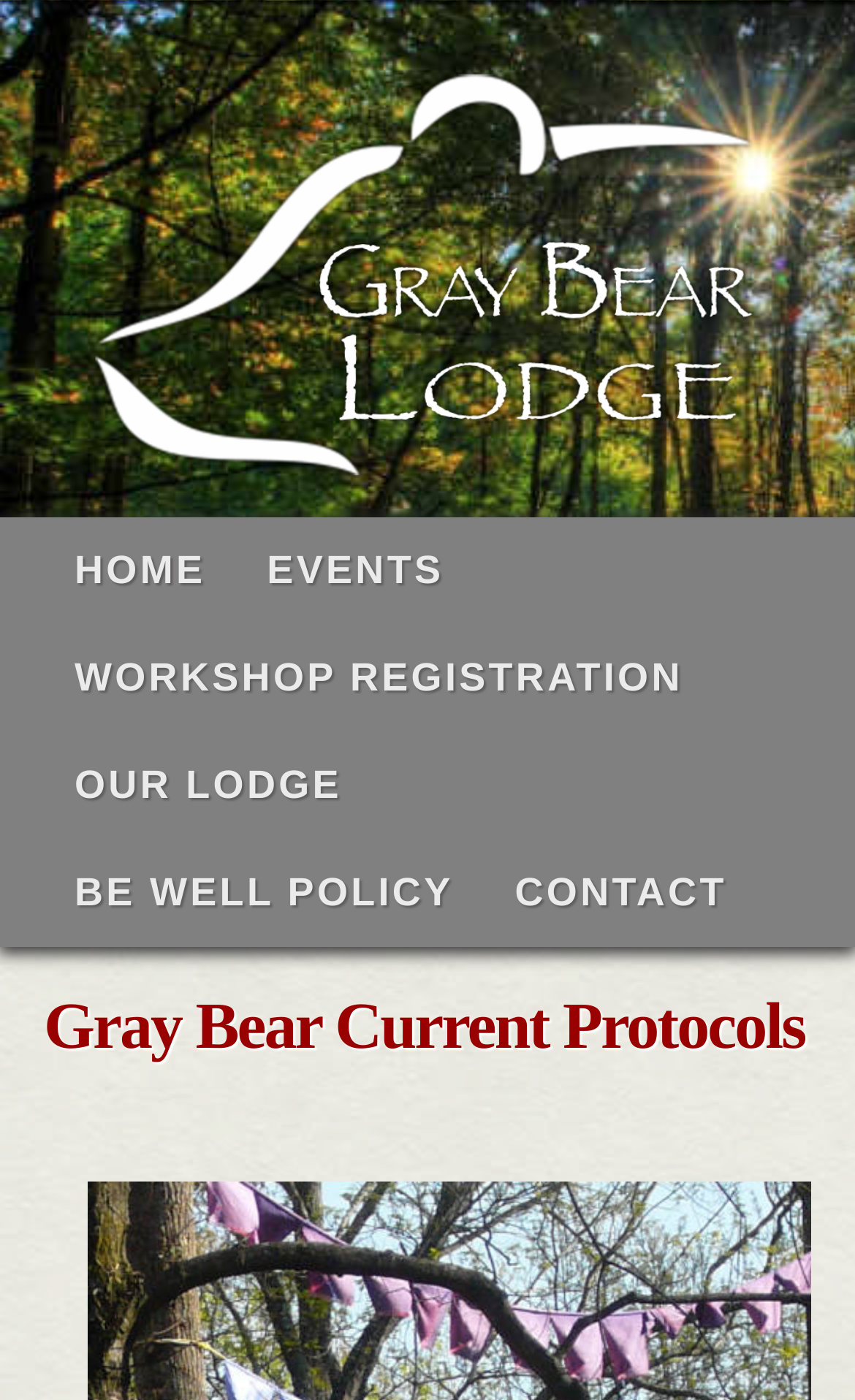Please answer the following question using a single word or phrase: 
What is the first link in the top navigation bar?

HOME